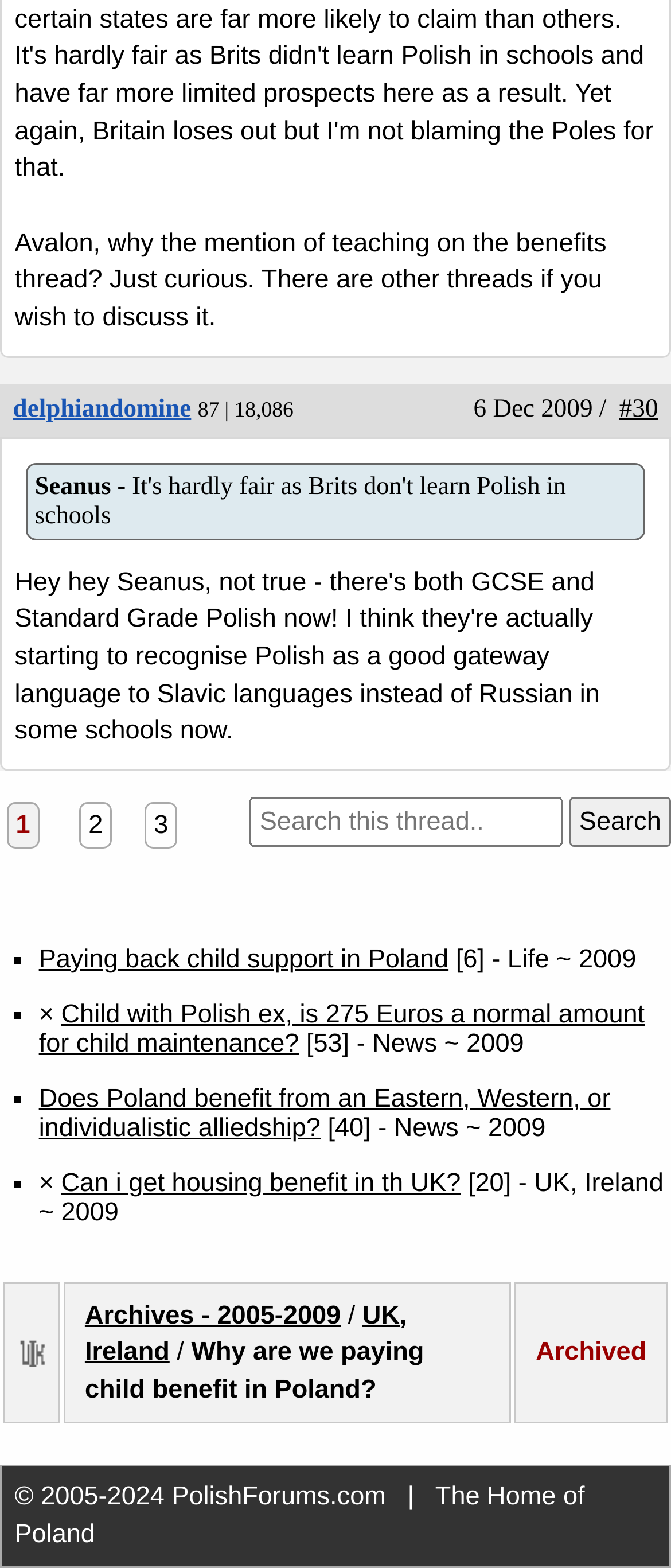Based on the element description "delphiandomine", predict the bounding box coordinates of the UI element.

[0.019, 0.253, 0.285, 0.27]